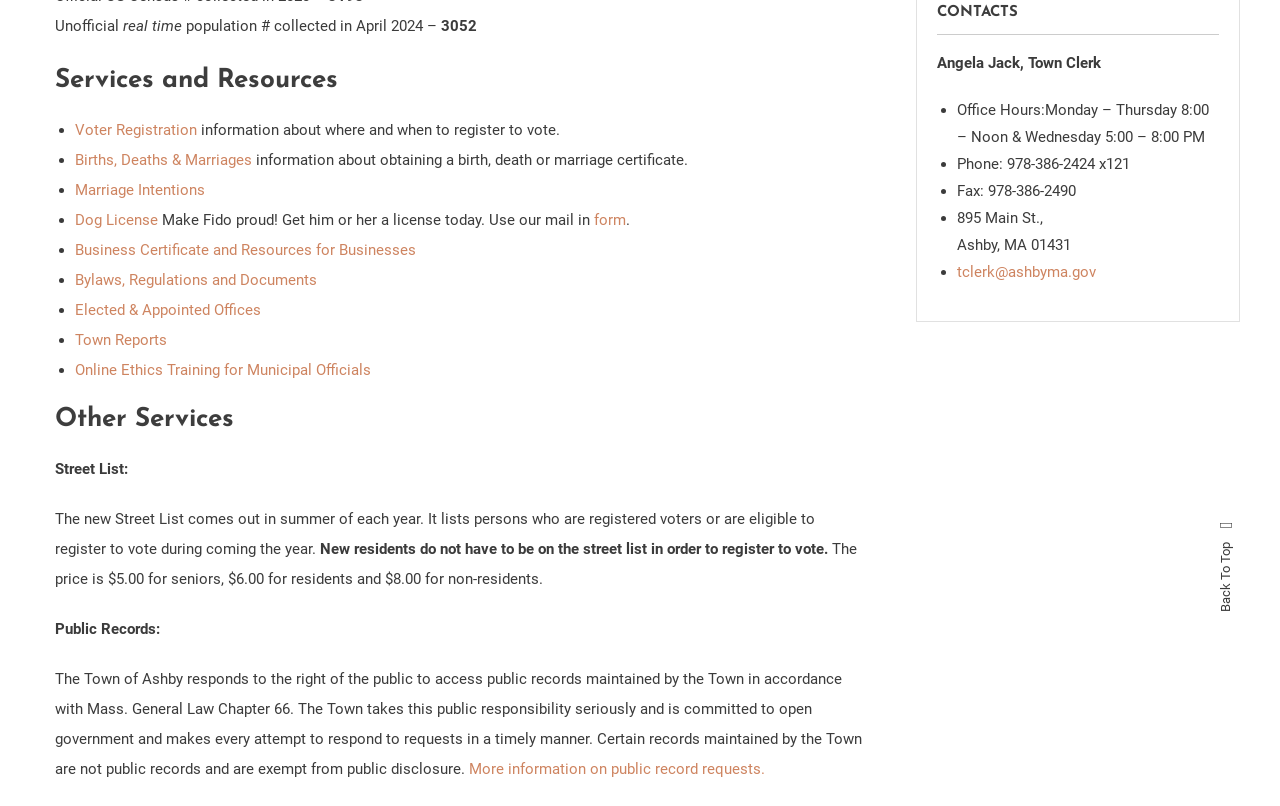Using the description "Bylaws, Regulations and Documents", locate and provide the bounding box of the UI element.

[0.059, 0.337, 0.248, 0.359]